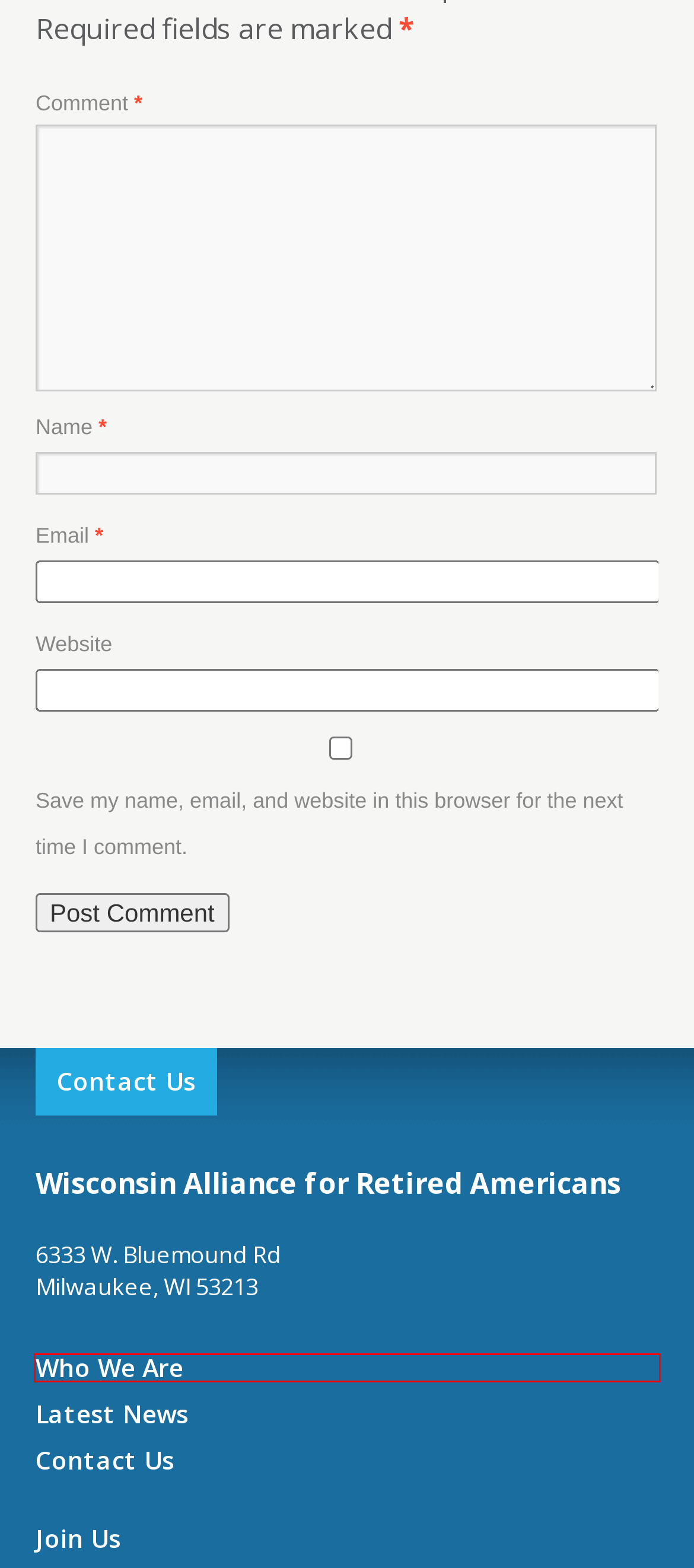Examine the screenshot of a webpage with a red rectangle bounding box. Select the most accurate webpage description that matches the new webpage after clicking the element within the bounding box. Here are the candidates:
A. Who We Are - Wisconsin
B. Liz Szabo, Author at KFF Health News
C. Latest News - Wisconsin
D. rebecca, Author at Wisconsin
E. Arthur Allen, Author at KFF Health News
F. Home - Retired Americans
G. Contact Us - Wisconsin
H. Join Us Original - Retired Americans

A